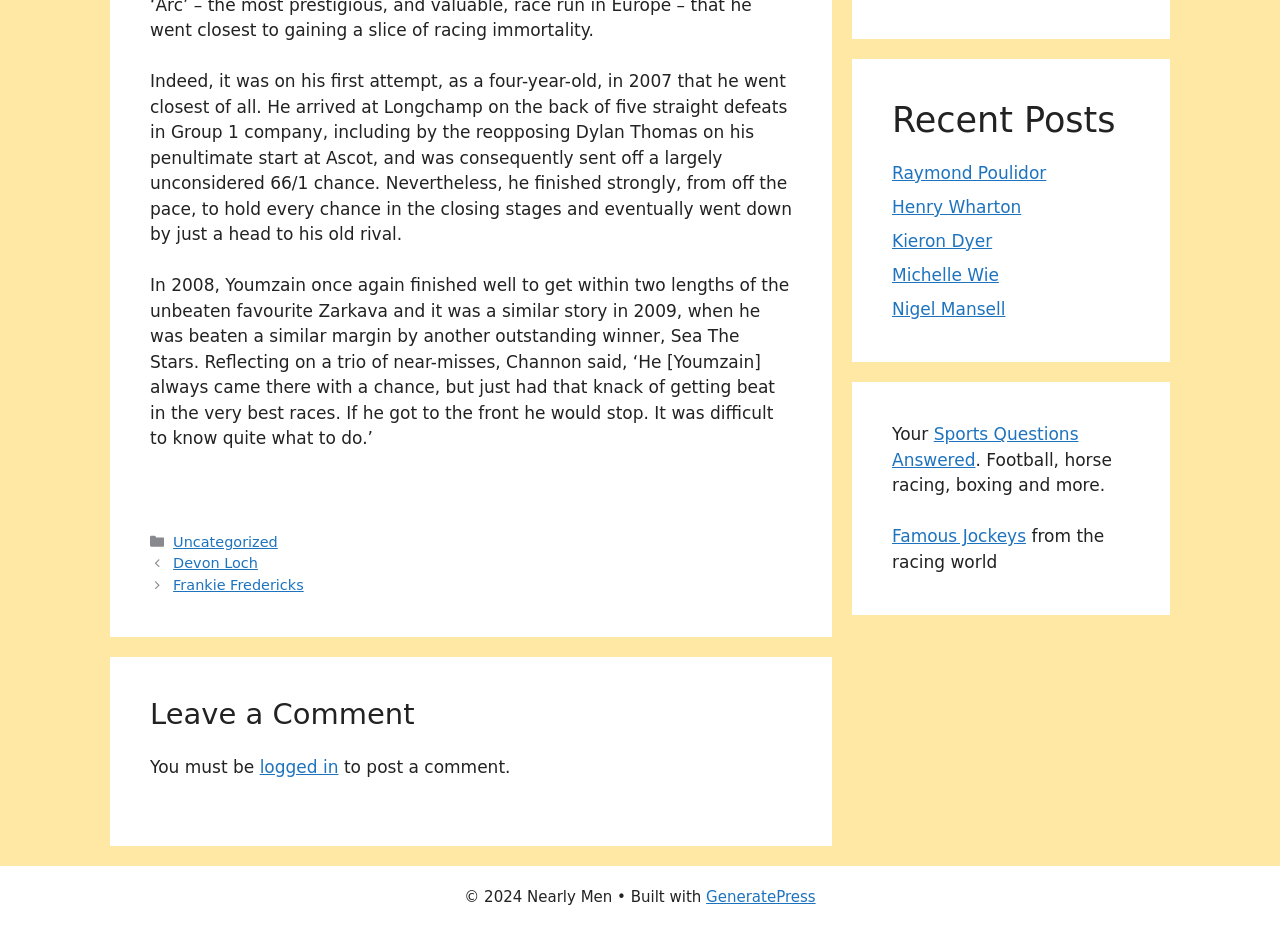Determine the bounding box for the described HTML element: "Sports Questions Answered". Ensure the coordinates are four float numbers between 0 and 1 in the format [left, top, right, bottom].

[0.697, 0.457, 0.843, 0.506]